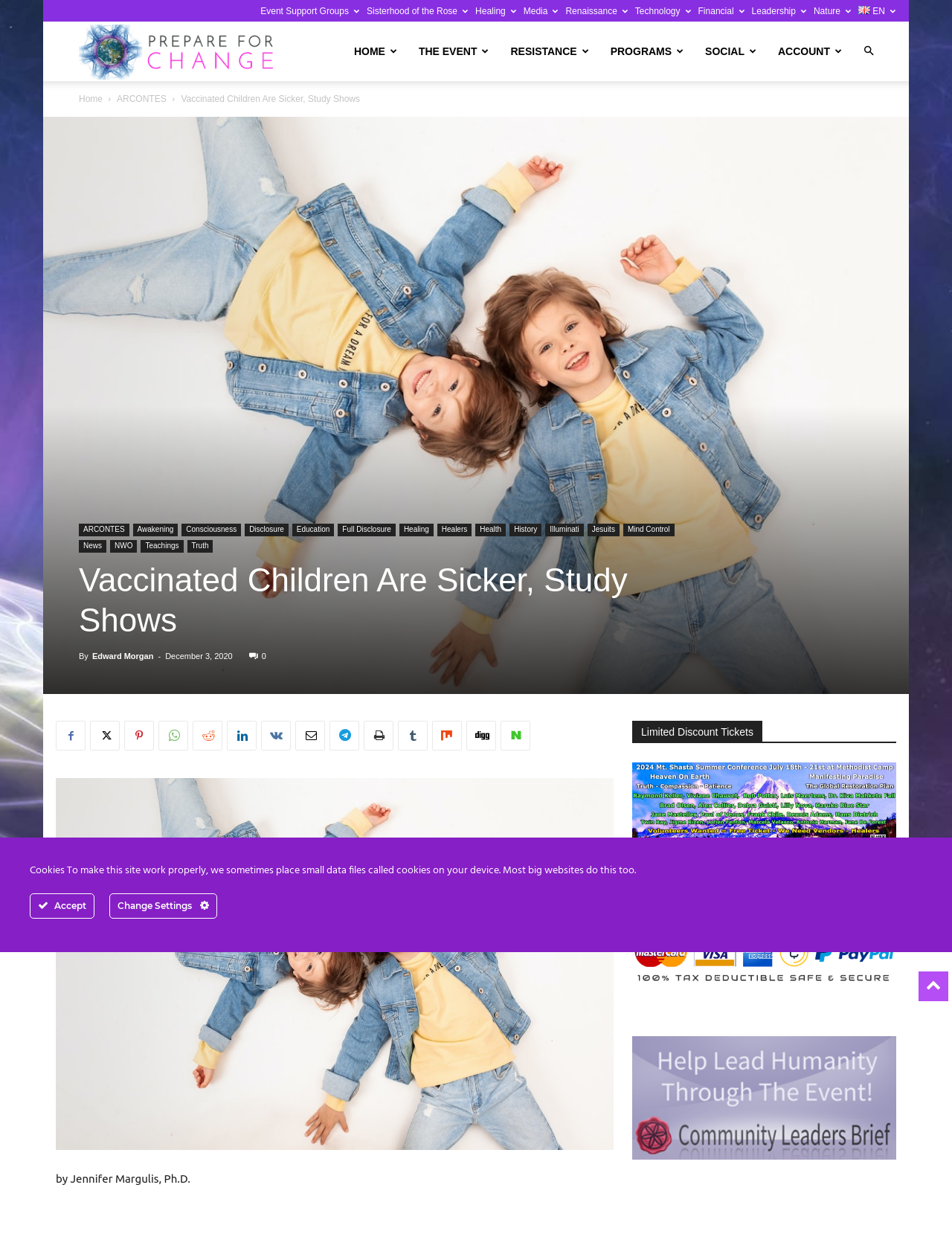Identify the bounding box coordinates for the region of the element that should be clicked to carry out the instruction: "Read the article about 'ARCONTES'". The bounding box coordinates should be four float numbers between 0 and 1, i.e., [left, top, right, bottom].

[0.123, 0.076, 0.175, 0.084]